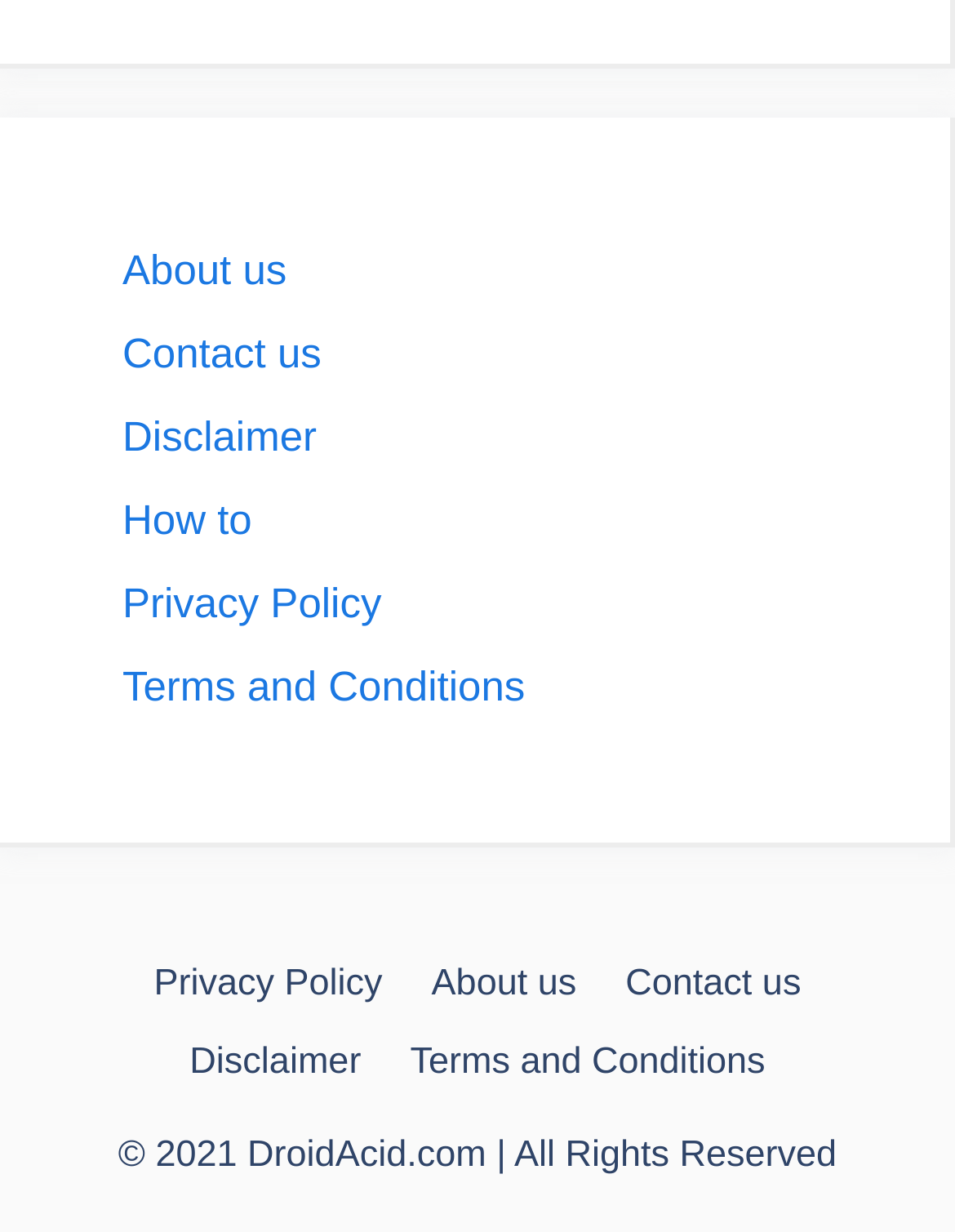Provide your answer to the question using just one word or phrase: What is the vertical position of the 'Contact us' link relative to the 'About us' link?

Below